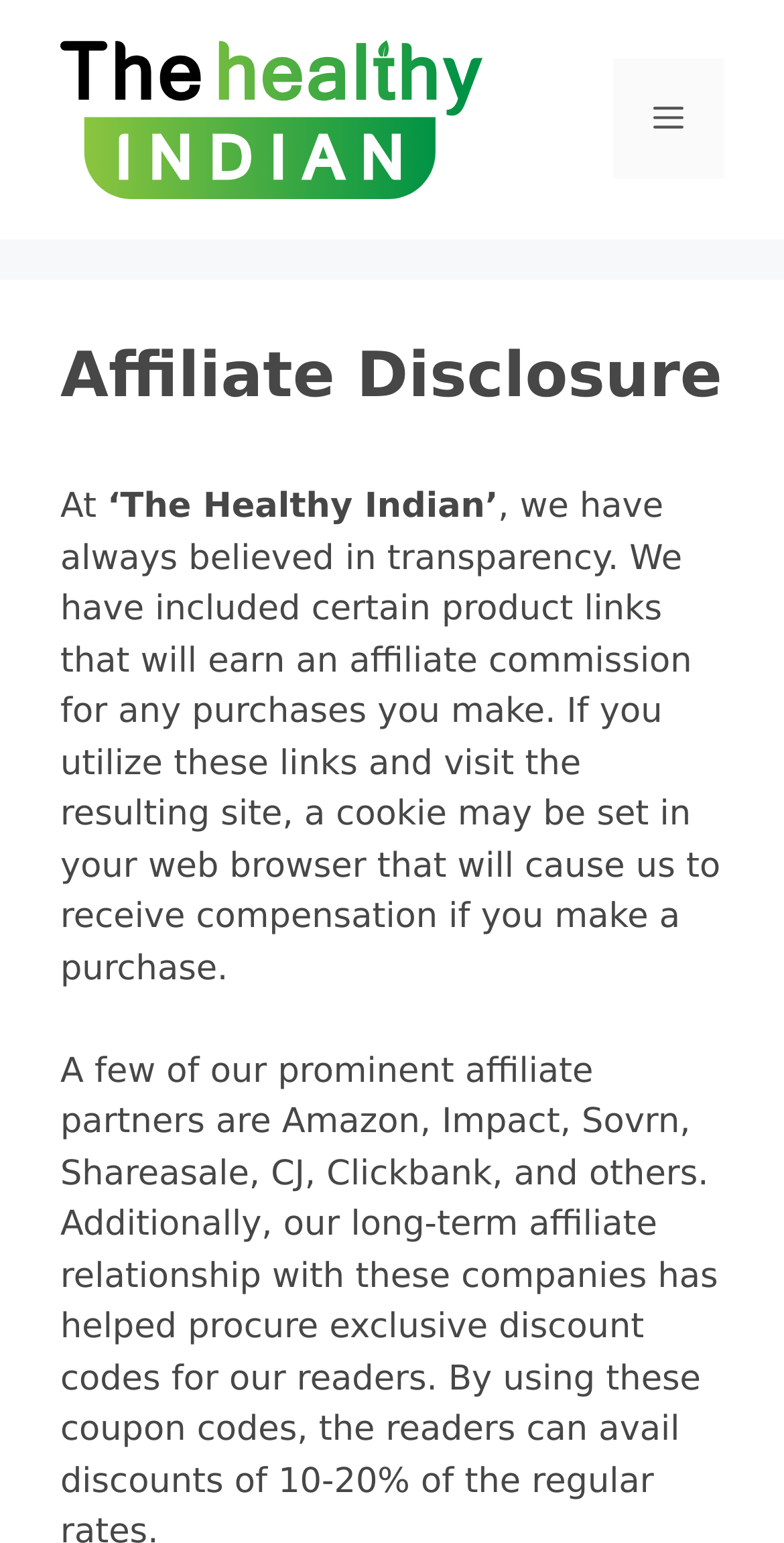Determine the bounding box coordinates for the UI element with the following description: "title="The Healthy Indian"". The coordinates should be four float numbers between 0 and 1, represented as [left, top, right, bottom].

[0.077, 0.064, 0.615, 0.09]